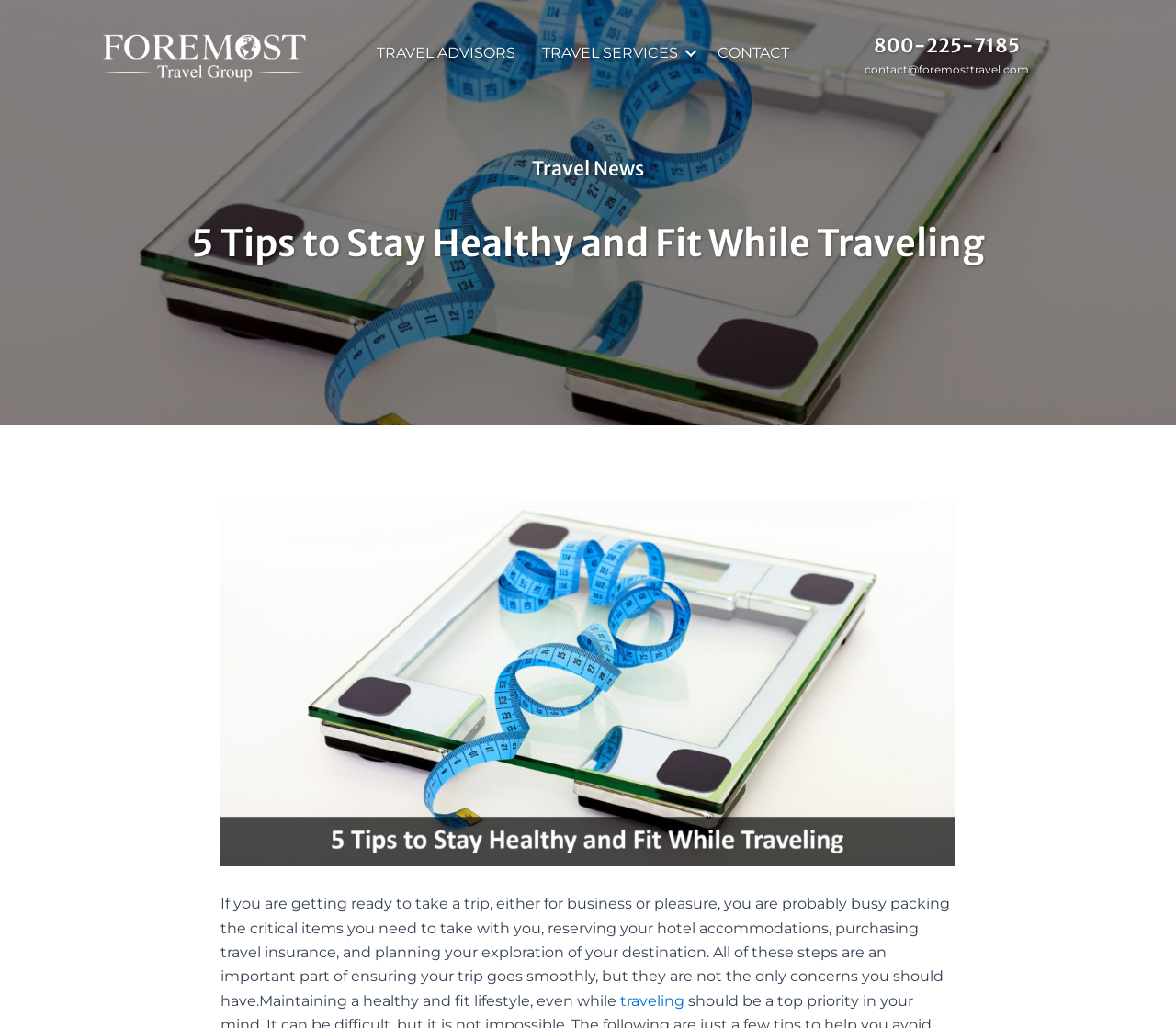Find the bounding box coordinates for the area you need to click to carry out the instruction: "contact via email". The coordinates should be four float numbers between 0 and 1, indicated as [left, top, right, bottom].

[0.735, 0.061, 0.875, 0.074]